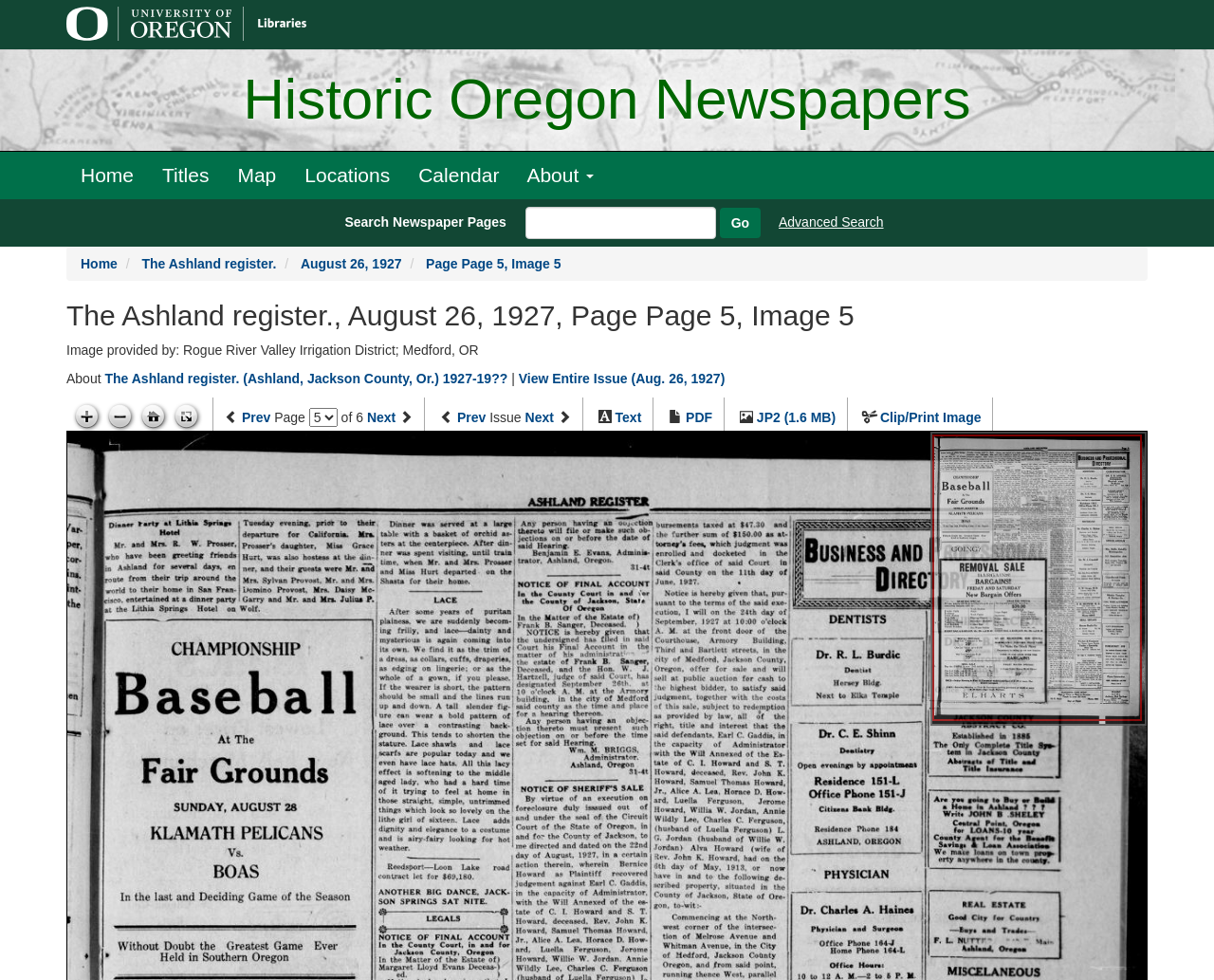Ascertain the bounding box coordinates for the UI element detailed here: "Clip/Print Image". The coordinates should be provided as [left, top, right, bottom] with each value being a float between 0 and 1.

[0.725, 0.418, 0.808, 0.434]